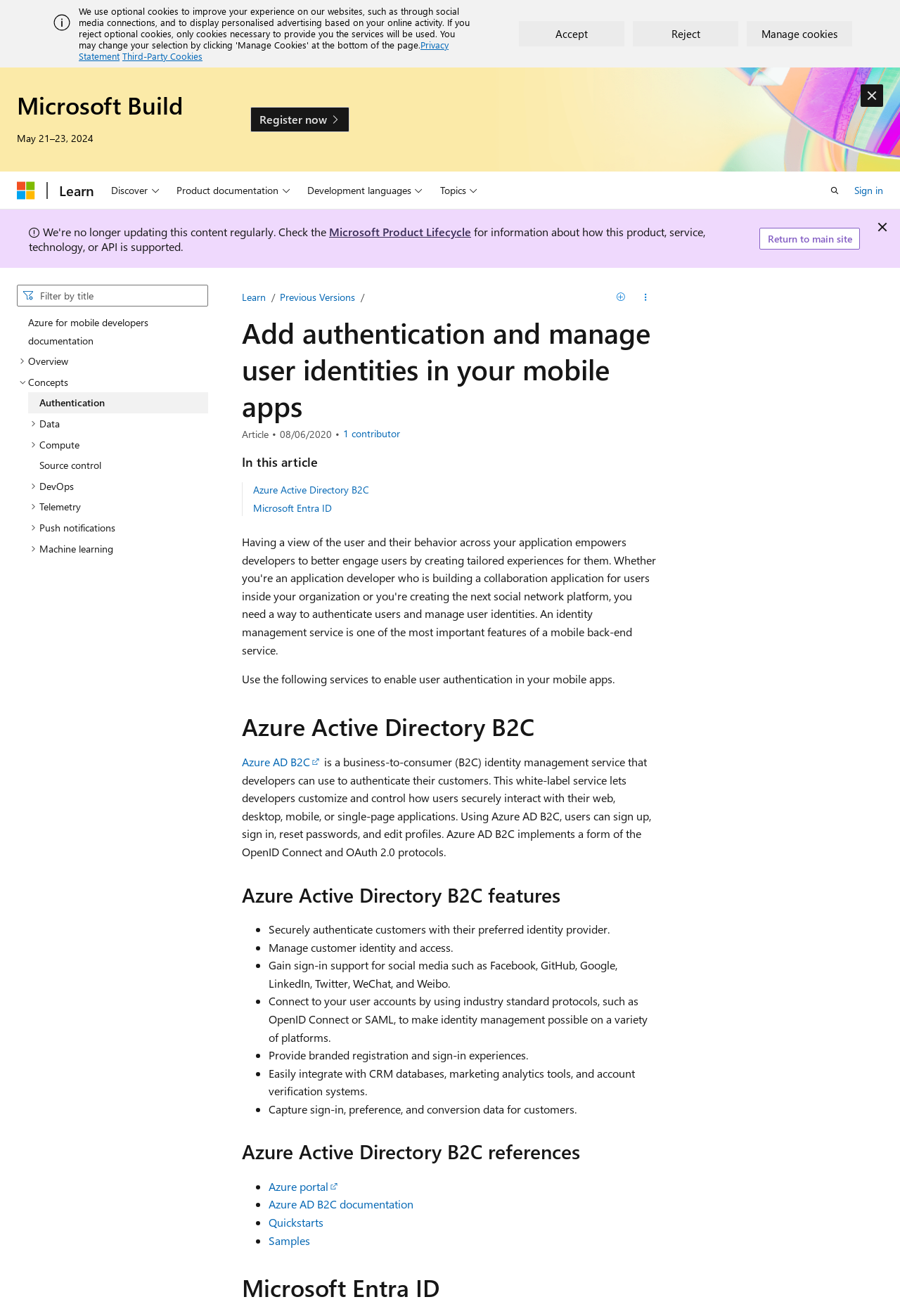Please find and generate the text of the main header of the webpage.

Add authentication and manage user identities in your mobile apps